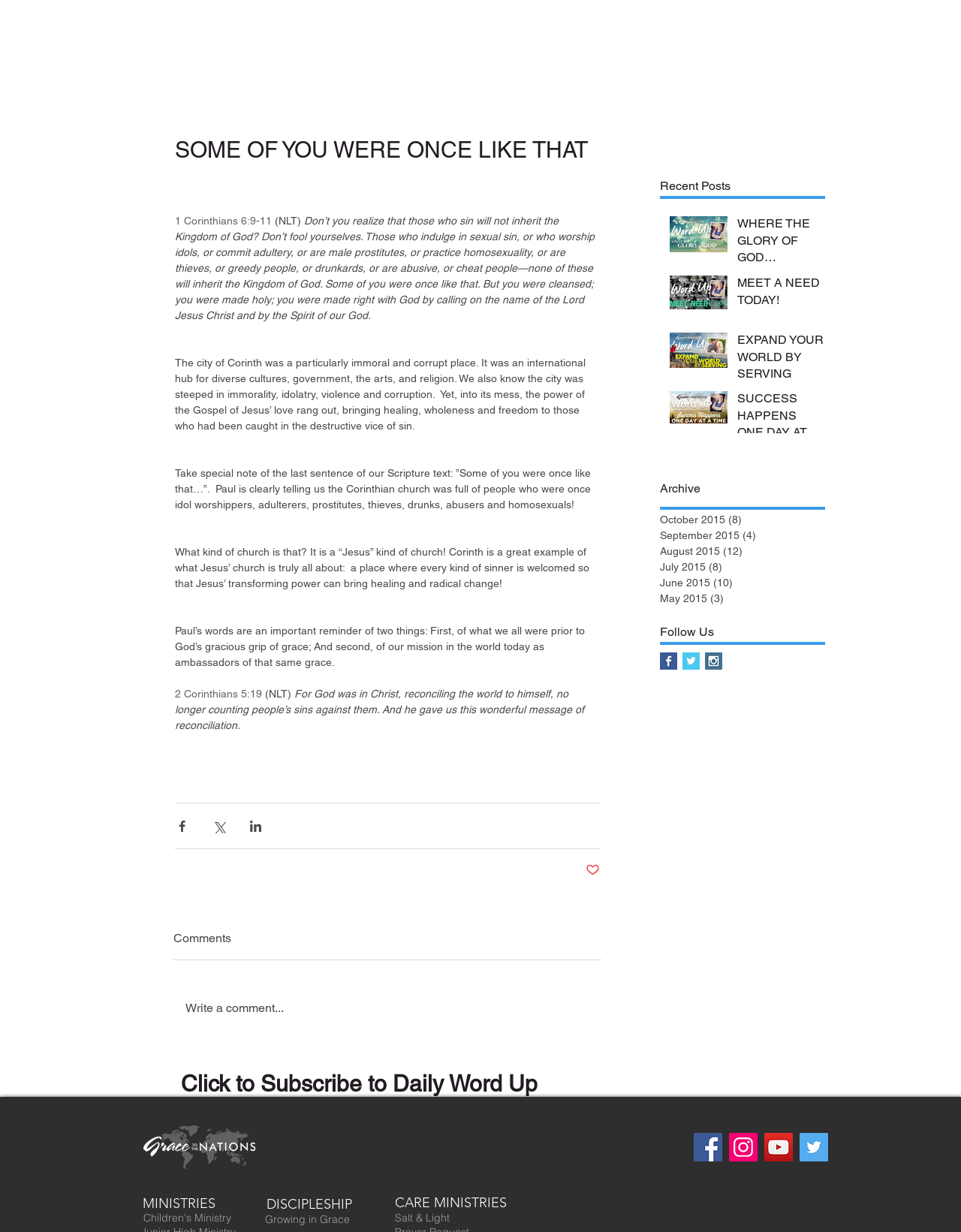What is the Bible verse mentioned in the article?
Provide a detailed answer to the question, using the image to inform your response.

The Bible verse mentioned in the article is 1 Corinthians 6:9-11, which is indicated by the text '1 Corinthians 6:9-11 (NLT)' in the article section.